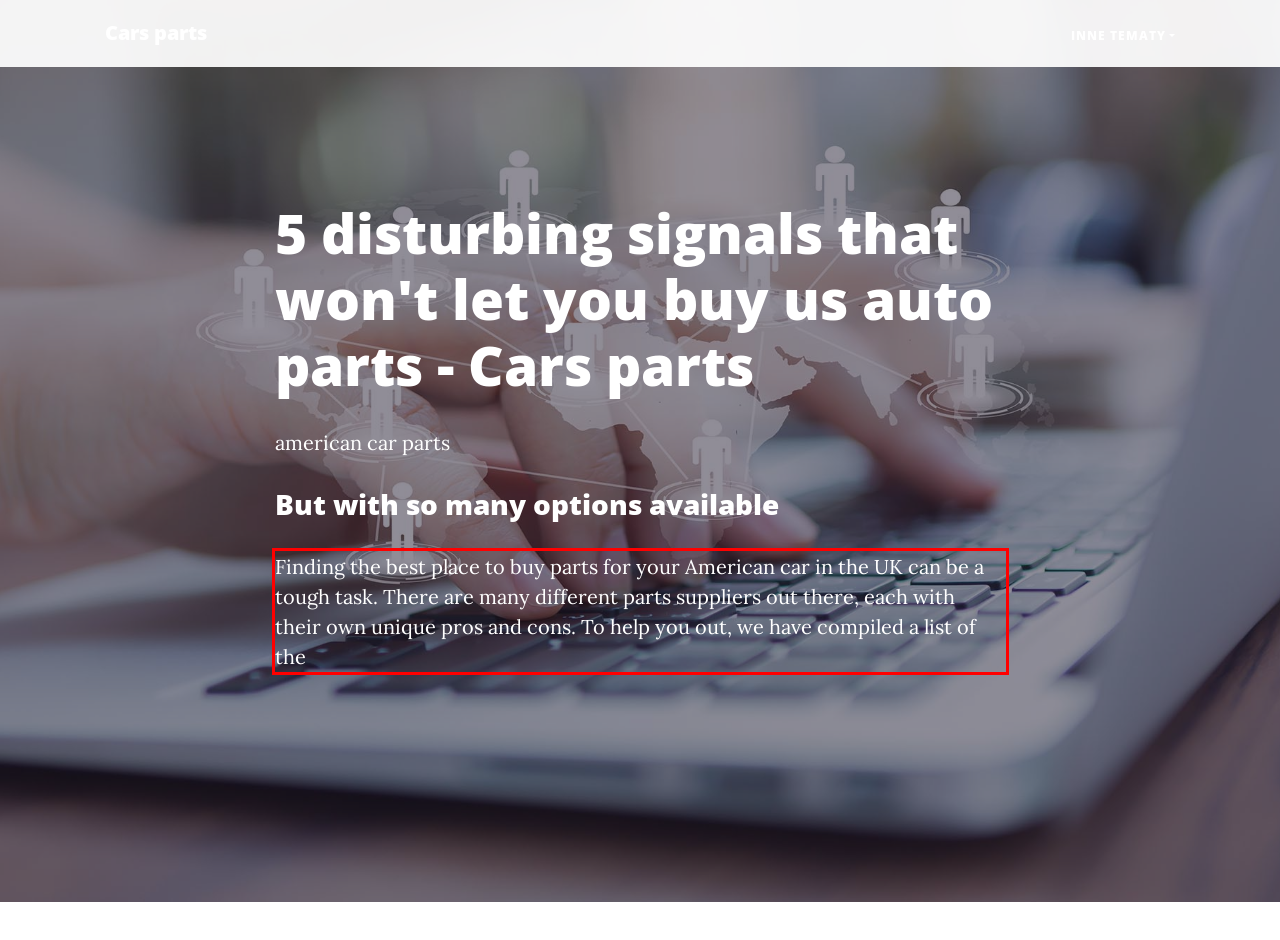Using the provided screenshot of a webpage, recognize and generate the text found within the red rectangle bounding box.

Finding the best place to buy parts for your American car in the UK can be a tough task. There are many different parts suppliers out there, each with their own unique pros and cons. To help you out, we have compiled a list of the